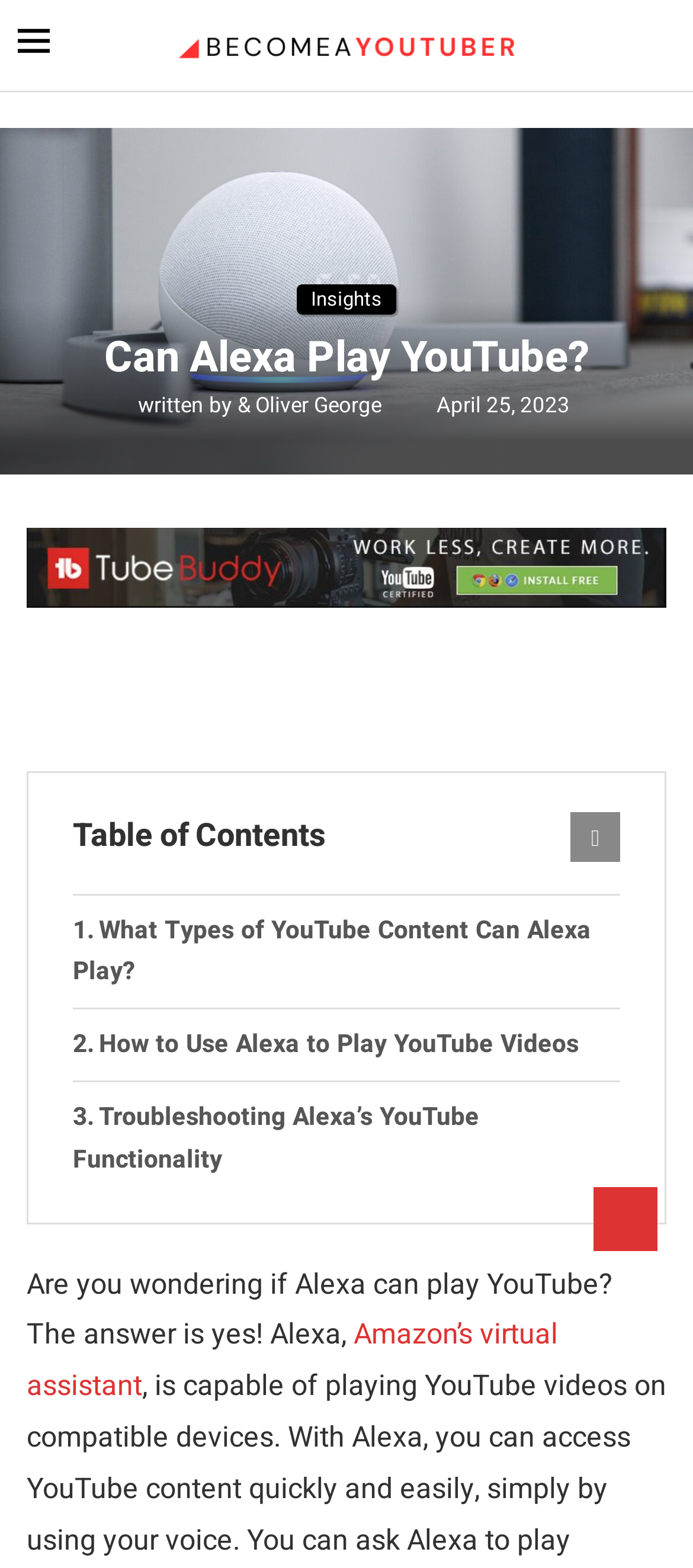Respond with a single word or short phrase to the following question: 
What is the date of the article?

April 25, 2023